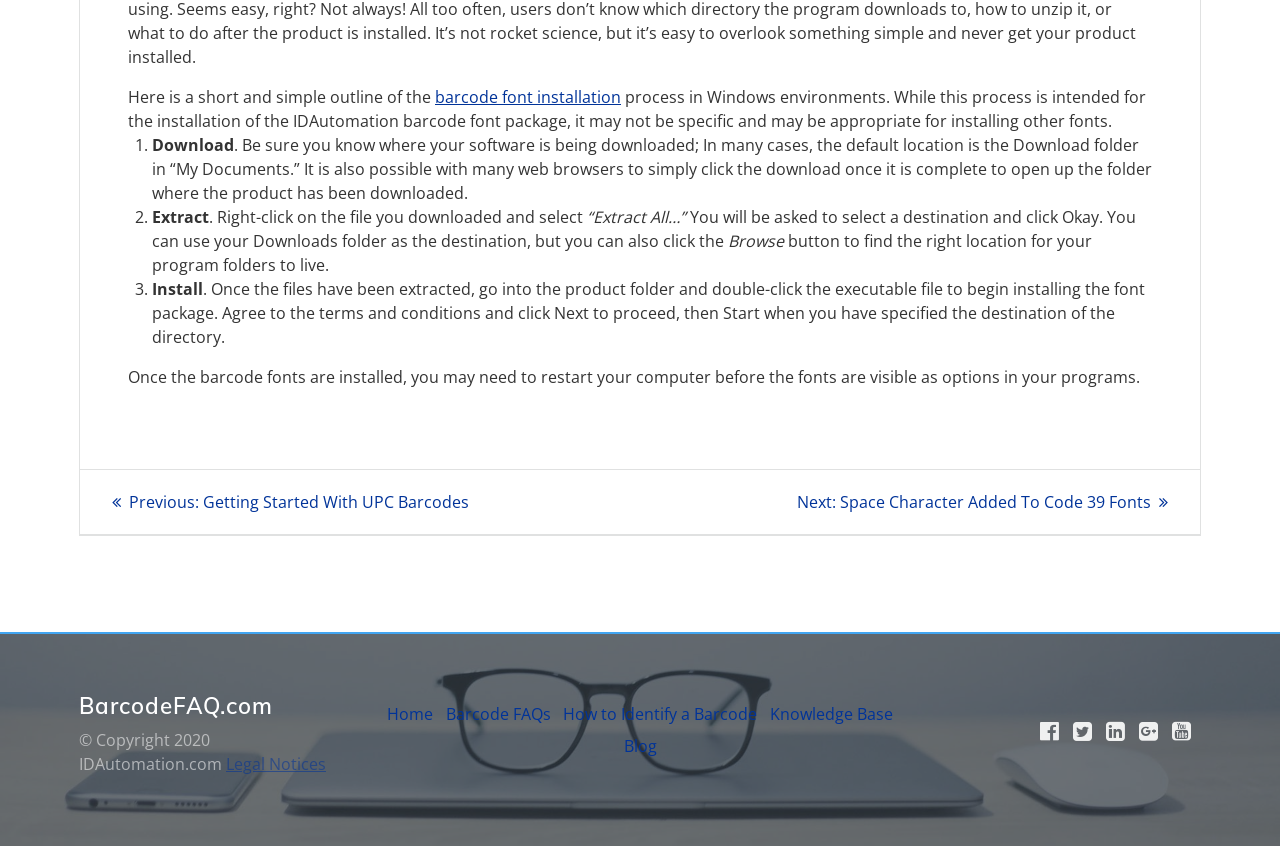Refer to the element description barcode font installation and identify the corresponding bounding box in the screenshot. Format the coordinates as (top-left x, top-left y, bottom-right x, bottom-right y) with values in the range of 0 to 1.

[0.34, 0.101, 0.485, 0.127]